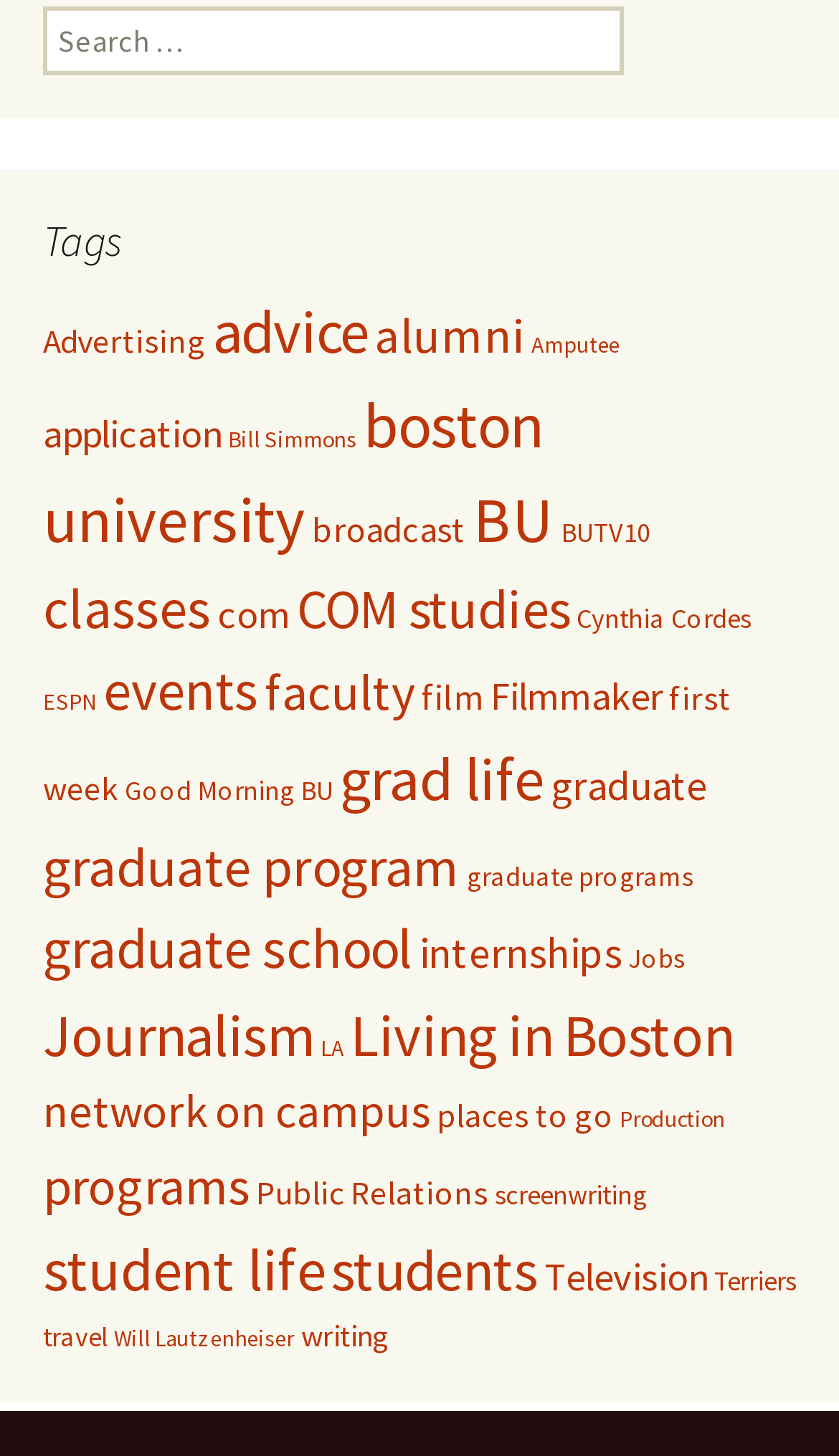What is the theme of the tags listed on the webpage? Examine the screenshot and reply using just one word or a brief phrase.

Boston University